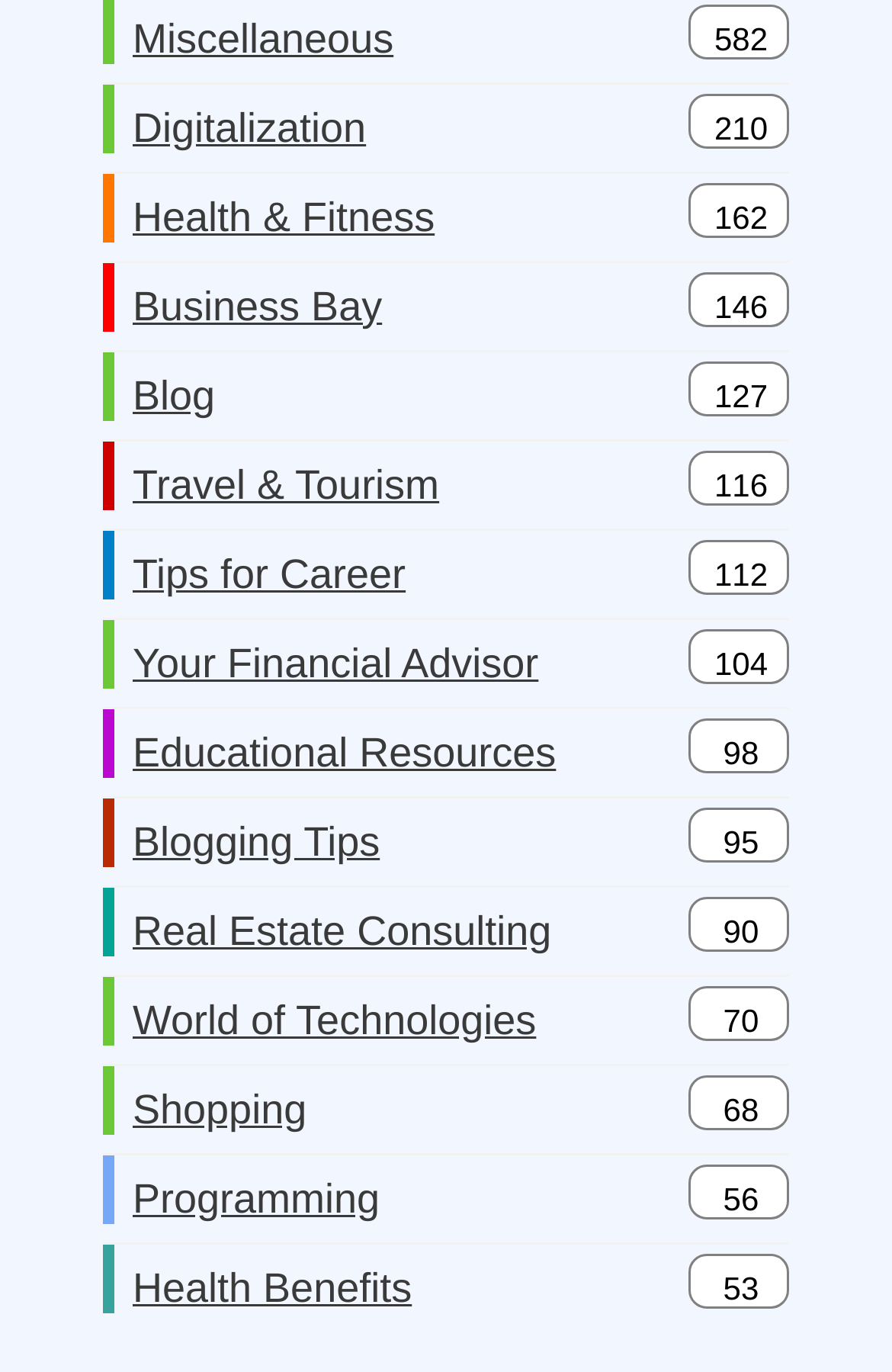Find the bounding box coordinates of the UI element according to this description: "DCS Intranet".

None